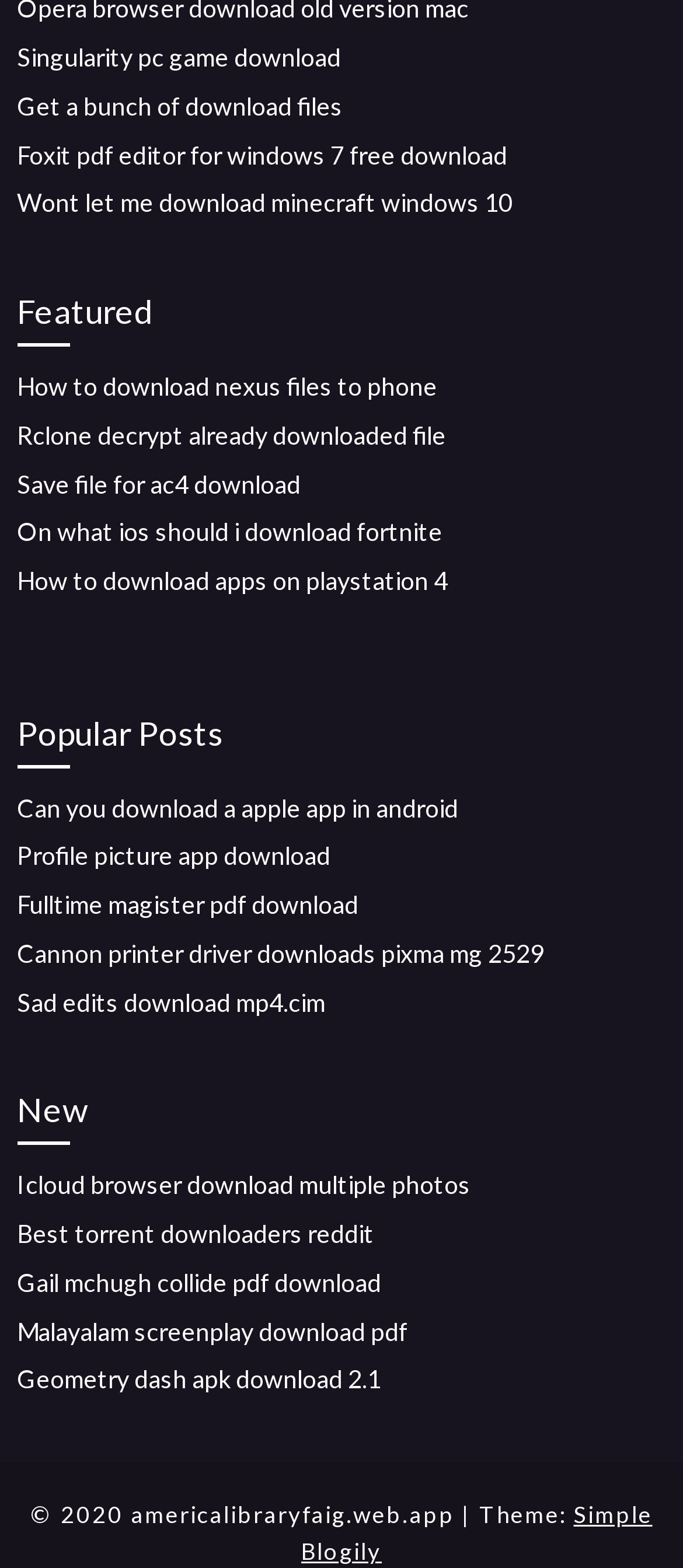Refer to the screenshot and give an in-depth answer to this question: What type of content is featured on this webpage?

Based on the links provided on the webpage, it appears that the webpage features download links for various software, games, and files. The links are categorized under headings such as 'Featured', 'Popular Posts', and 'New'.